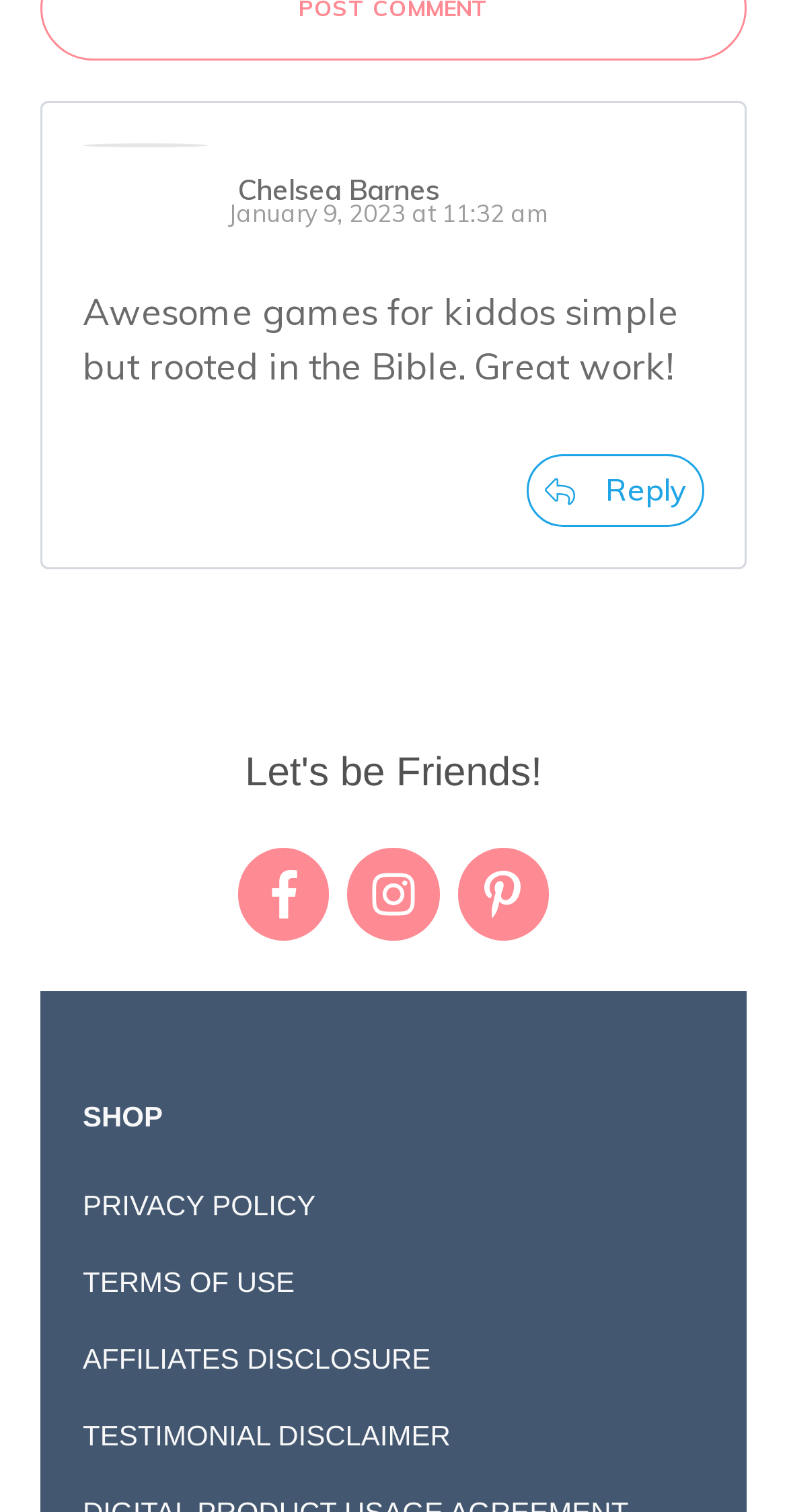Based on the image, provide a detailed and complete answer to the question: 
How many links are there in the footer section?

I found five link elements with the bounding box coordinates [0.105, 0.723, 0.207, 0.75], [0.105, 0.782, 0.401, 0.809], [0.105, 0.837, 0.374, 0.859], [0.105, 0.888, 0.547, 0.909], and [0.105, 0.939, 0.573, 0.96] which are all child elements of the FooterAsNonLandmark element.